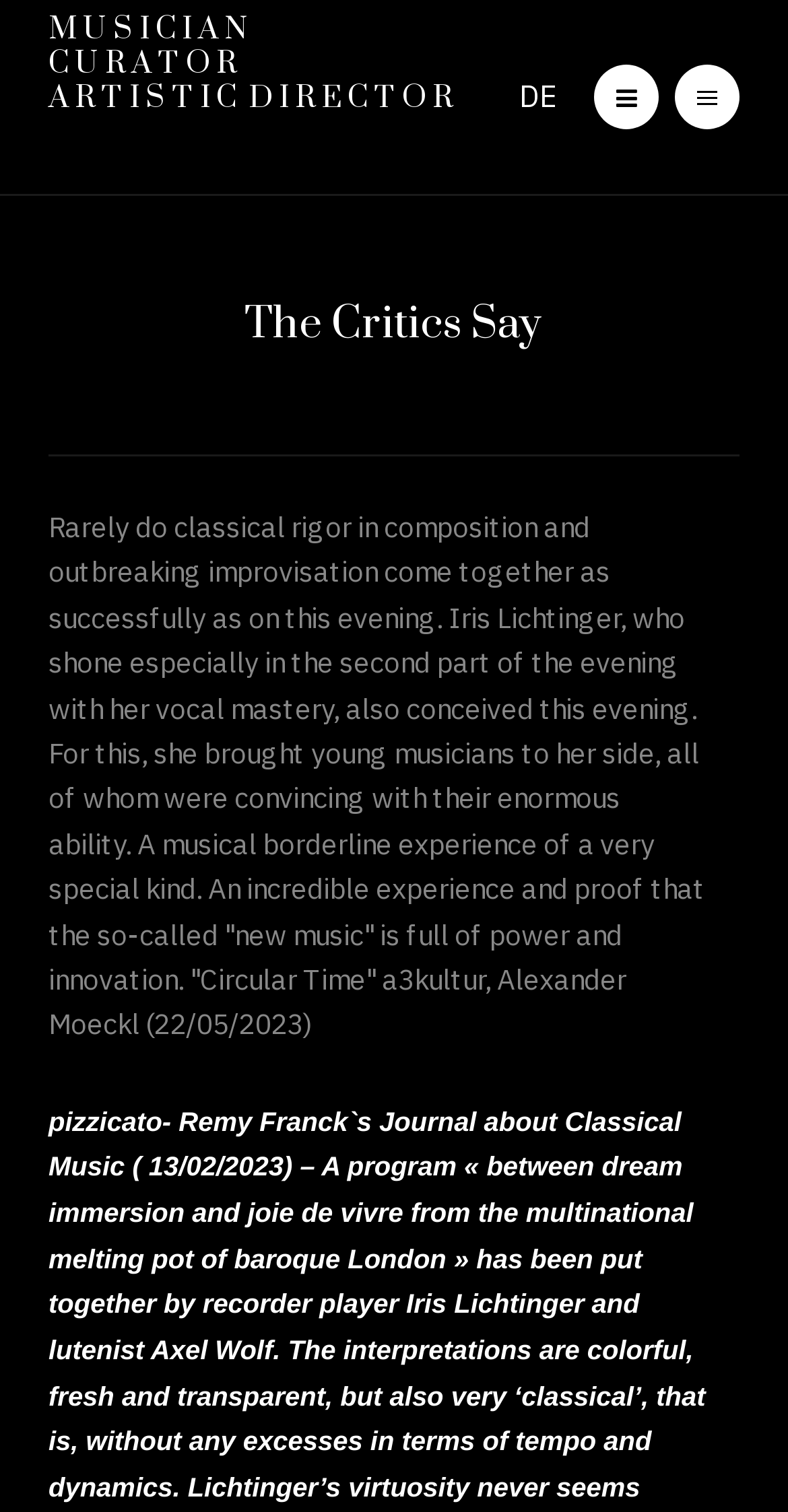Based on the element description, predict the bounding box coordinates (top-left x, top-left y, bottom-right x, bottom-right y) for the UI element in the screenshot: The Critics Say

[0.31, 0.196, 0.69, 0.234]